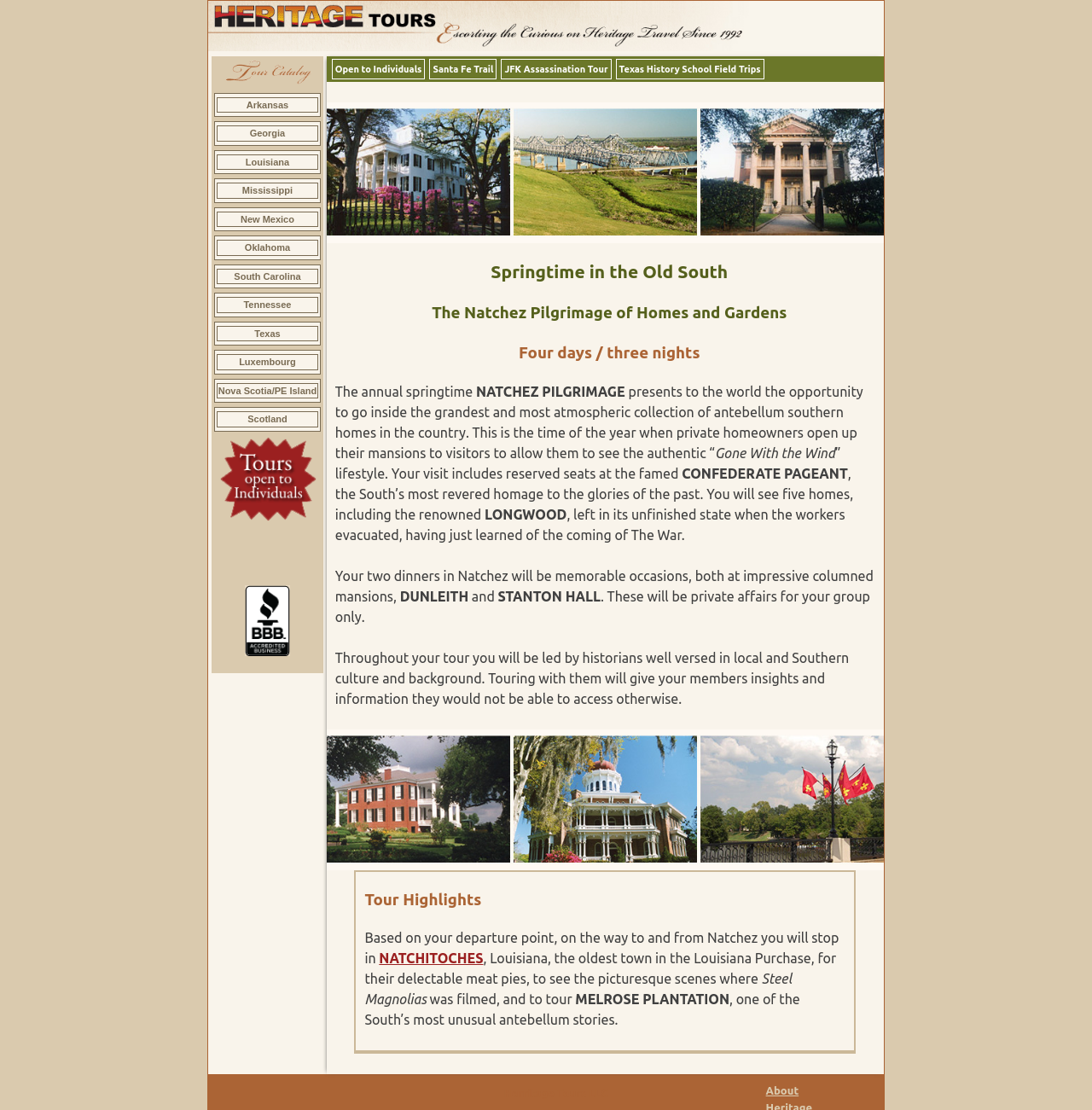Give a detailed account of the webpage's layout and content.

The webpage is about Heritage Tours, a company offering group package tours of Texas, the Southwest, and beyond. At the top of the page, there is a link to "Skip to content" and the company's logo, which is an image with the text "Heritage Tours". Below the logo, there is a brief description of the company, stating that they offer group package tours.

On the left side of the page, there is a list of links to different states, including Arkansas, Georgia, Louisiana, Mississippi, New Mexico, Oklahoma, South Carolina, Tennessee, Texas, Luxembourg, Nova Scotia/PE Island, and Scotland. These links are likely related to the different tour destinations offered by the company.

The main content of the page is an article about a specific tour, "Springtime in the Old South". The article is divided into sections, each with a heading and descriptive text. The tour appears to be a four-day, three-night trip to Natchez, Mississippi, where visitors can explore antebellum southern homes and experience the local culture. The article describes the tour highlights, including visits to five homes, including the renowned Longwood, and two dinners at impressive columned mansions, Dunleith and Stanton Hall. The tour is led by historians who provide insights and information about the local and Southern culture.

Throughout the article, there are images and figures, which are not described in the accessibility tree. The article also mentions a Confederate Pageant and a visit to Melrose Plantation, one of the South's most unusual antebellum stories.

At the bottom of the page, there is a heading "Herritage Tours LLC", which may be a footer or a separate section of the page.